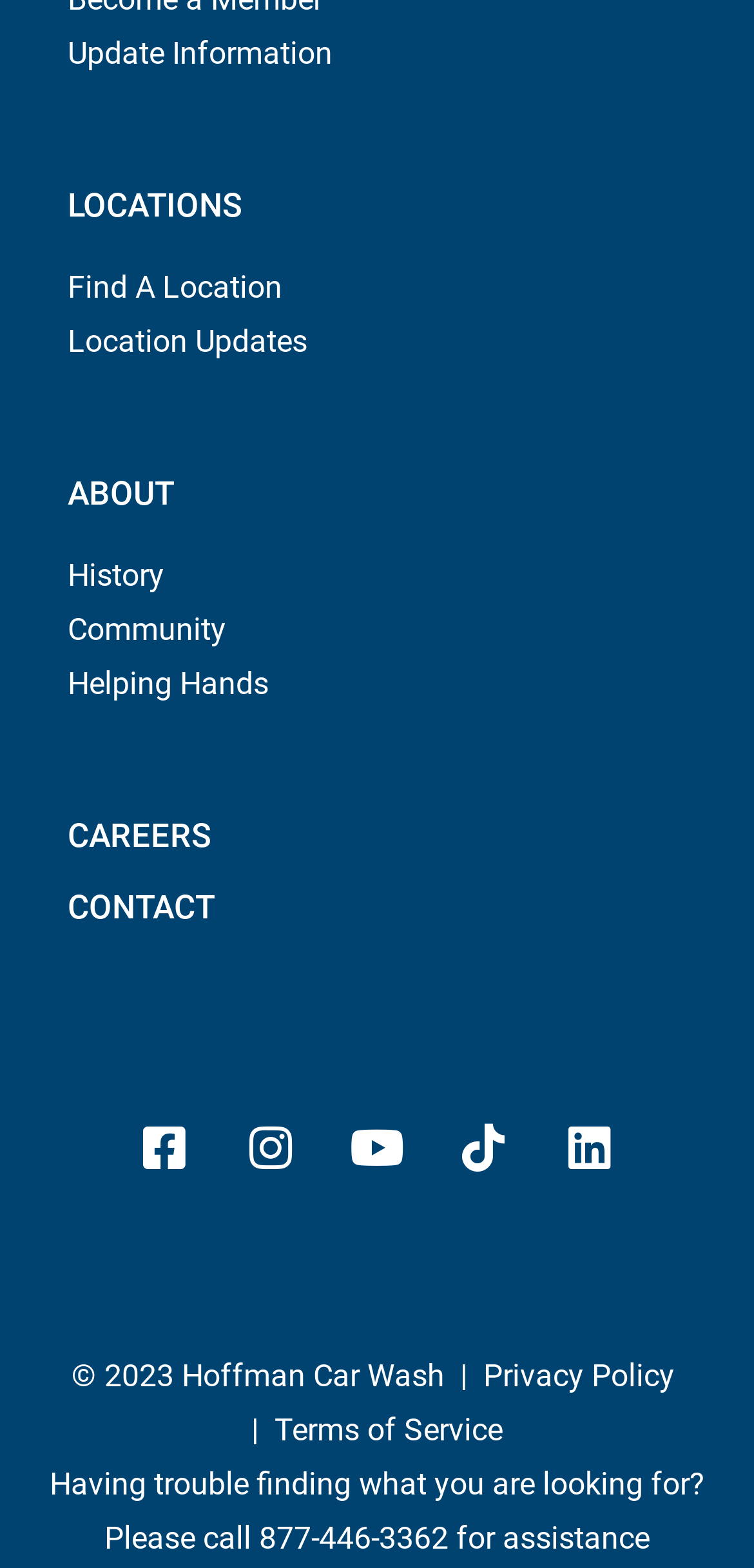Provide the bounding box coordinates, formatted as (top-left x, top-left y, bottom-right x, bottom-right y), with all values being floating point numbers between 0 and 1. Identify the bounding box of the UI element that matches the description: 877-446-3362

[0.344, 0.97, 0.595, 0.993]